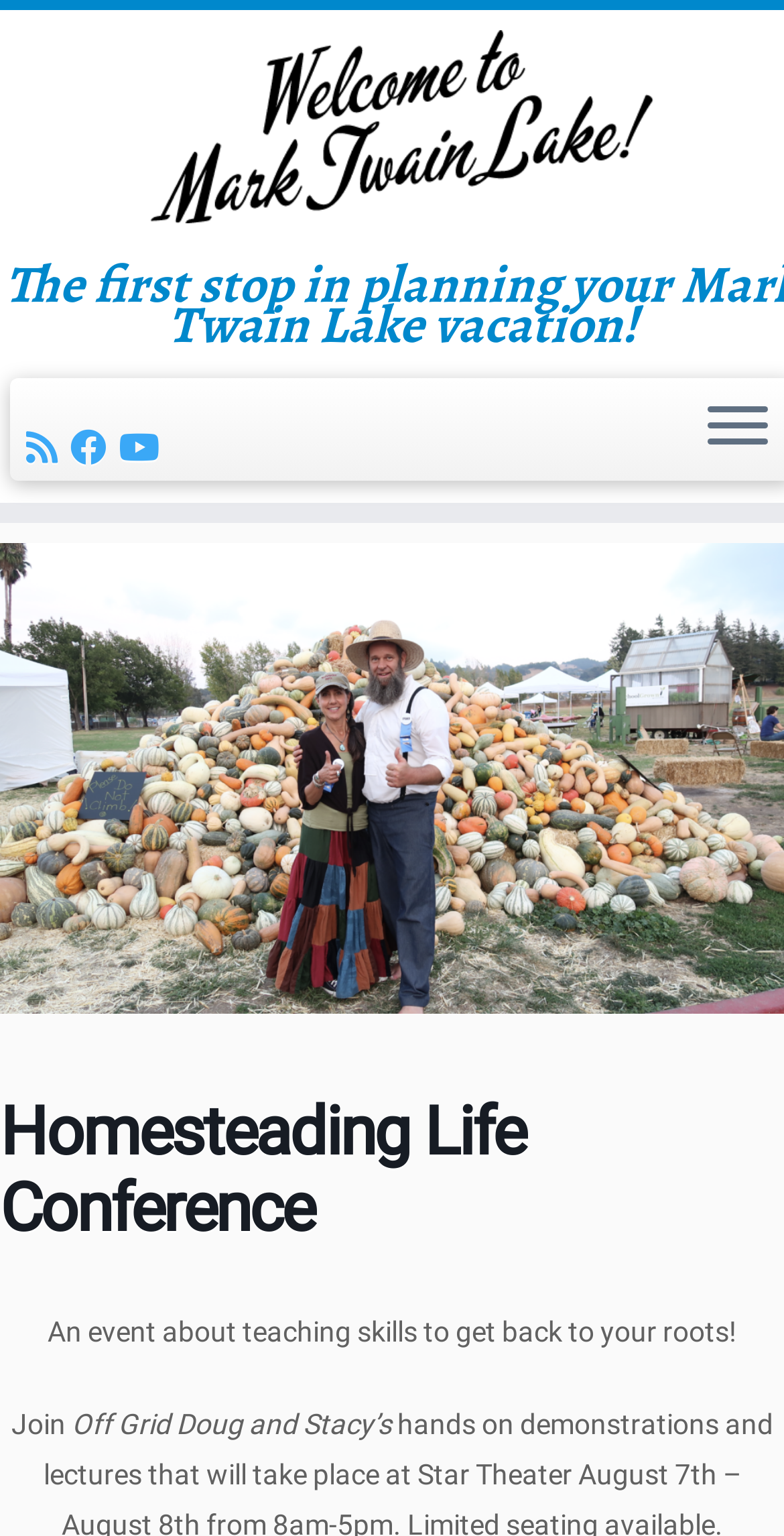What is the name of the event?
Using the picture, provide a one-word or short phrase answer.

Homesteading Life Conference